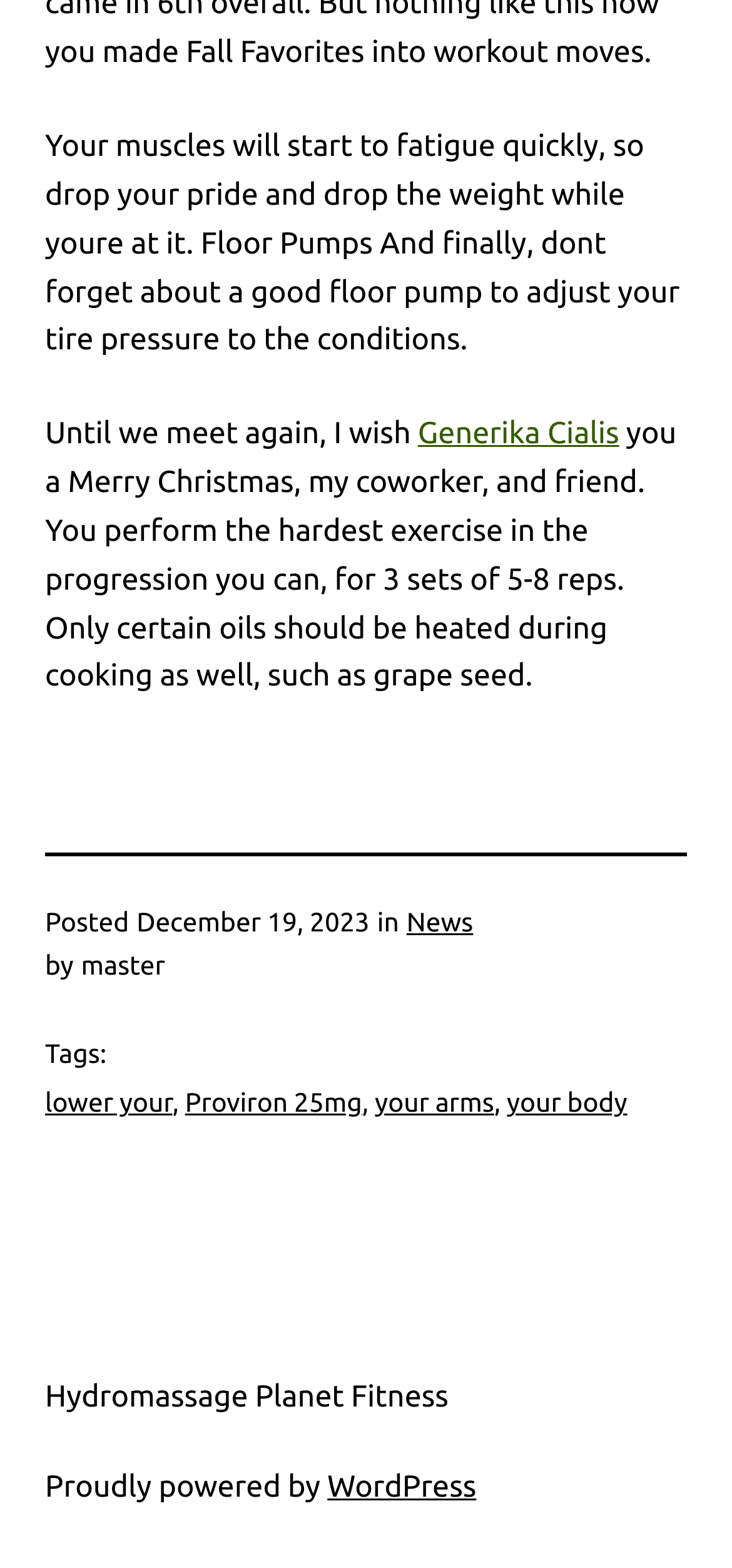What is the platform powering the website?
Using the screenshot, give a one-word or short phrase answer.

WordPress